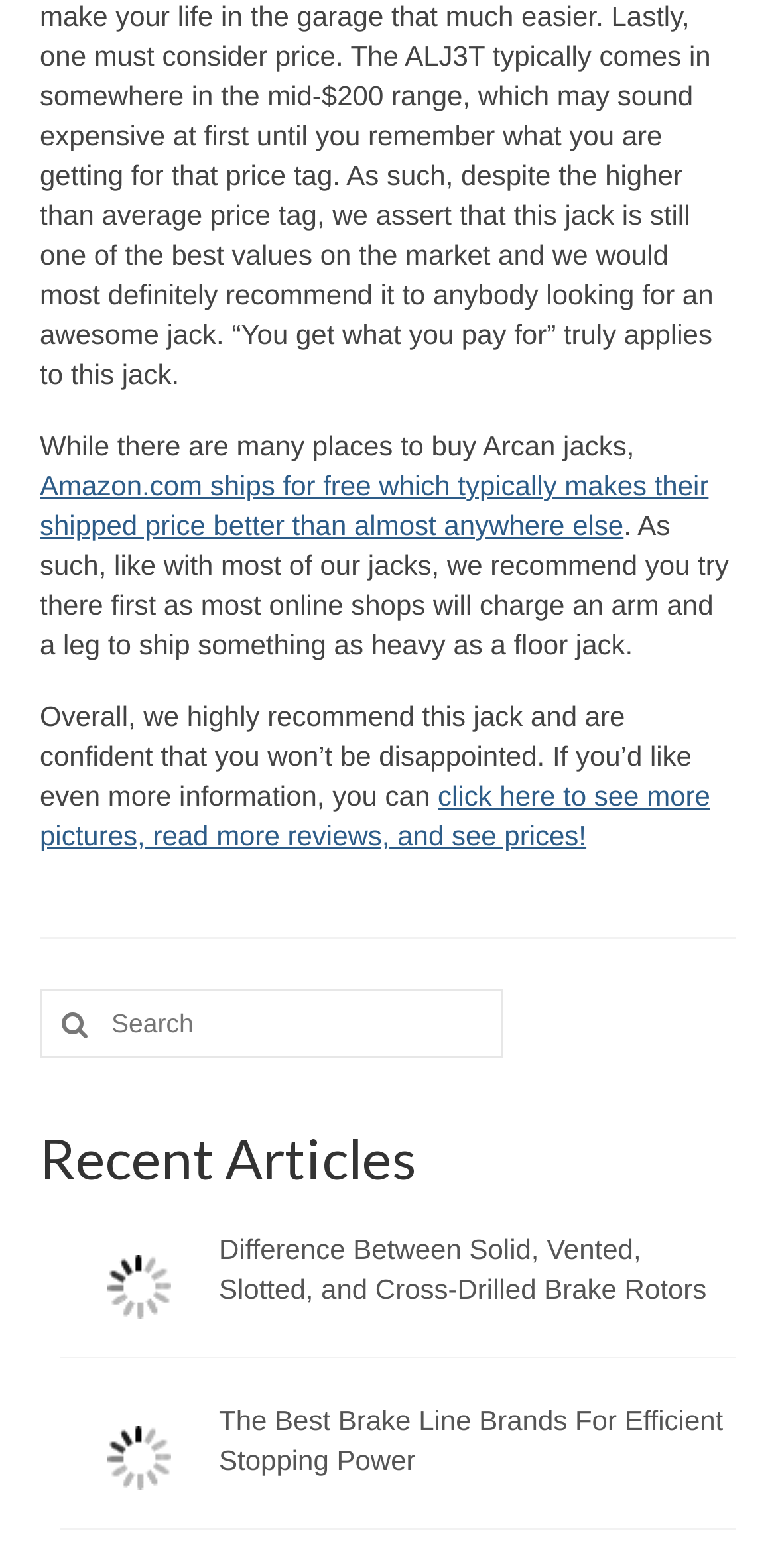Using details from the image, please answer the following question comprehensively:
What is the recommended online shop to buy Arcan jacks?

The webpage recommends buying Arcan jacks from Amazon.com because they ship for free, which typically makes their shipped price better than almost anywhere else.